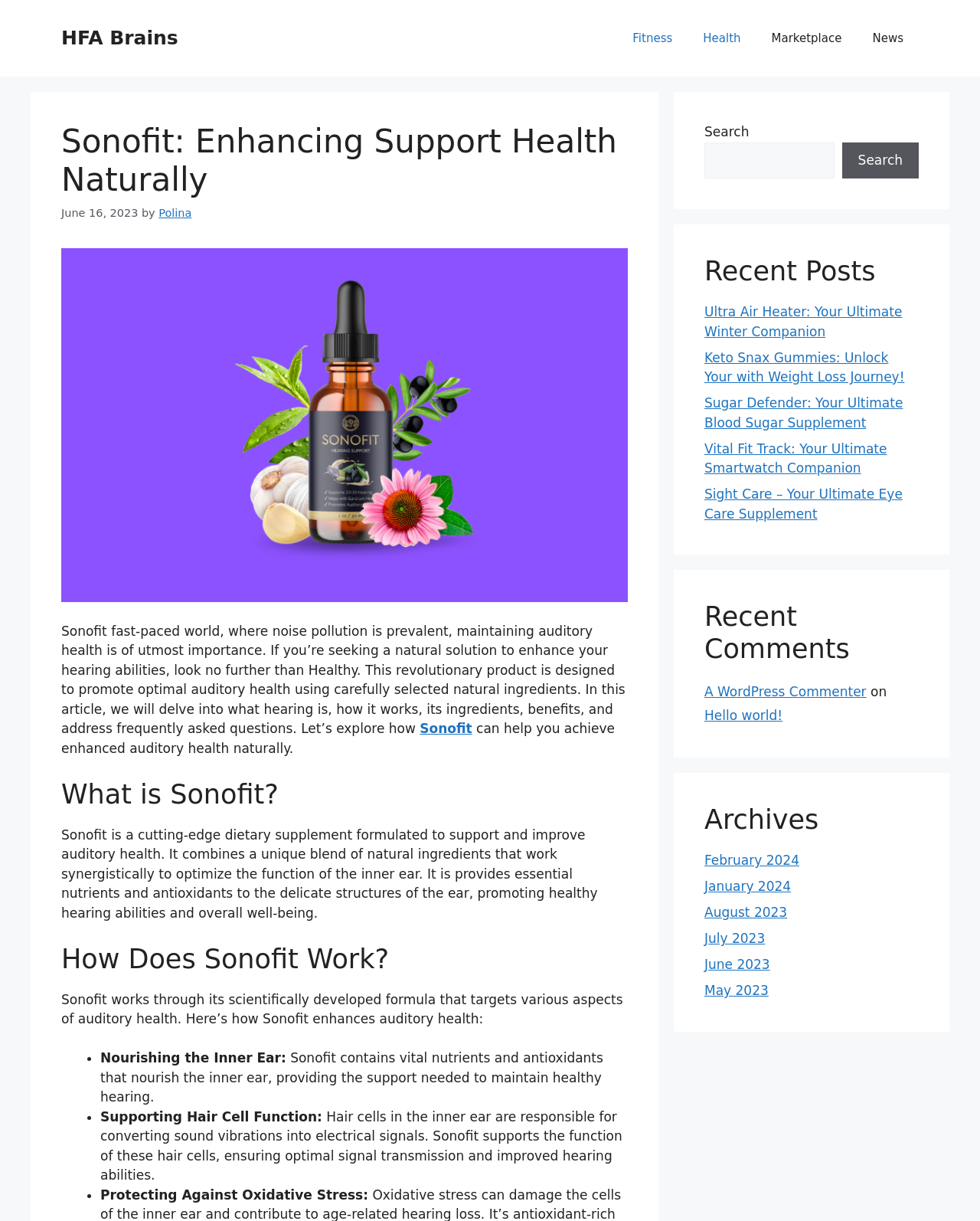Find and provide the bounding box coordinates for the UI element described here: "June 2023". The coordinates should be given as four float numbers between 0 and 1: [left, top, right, bottom].

[0.719, 0.784, 0.786, 0.796]